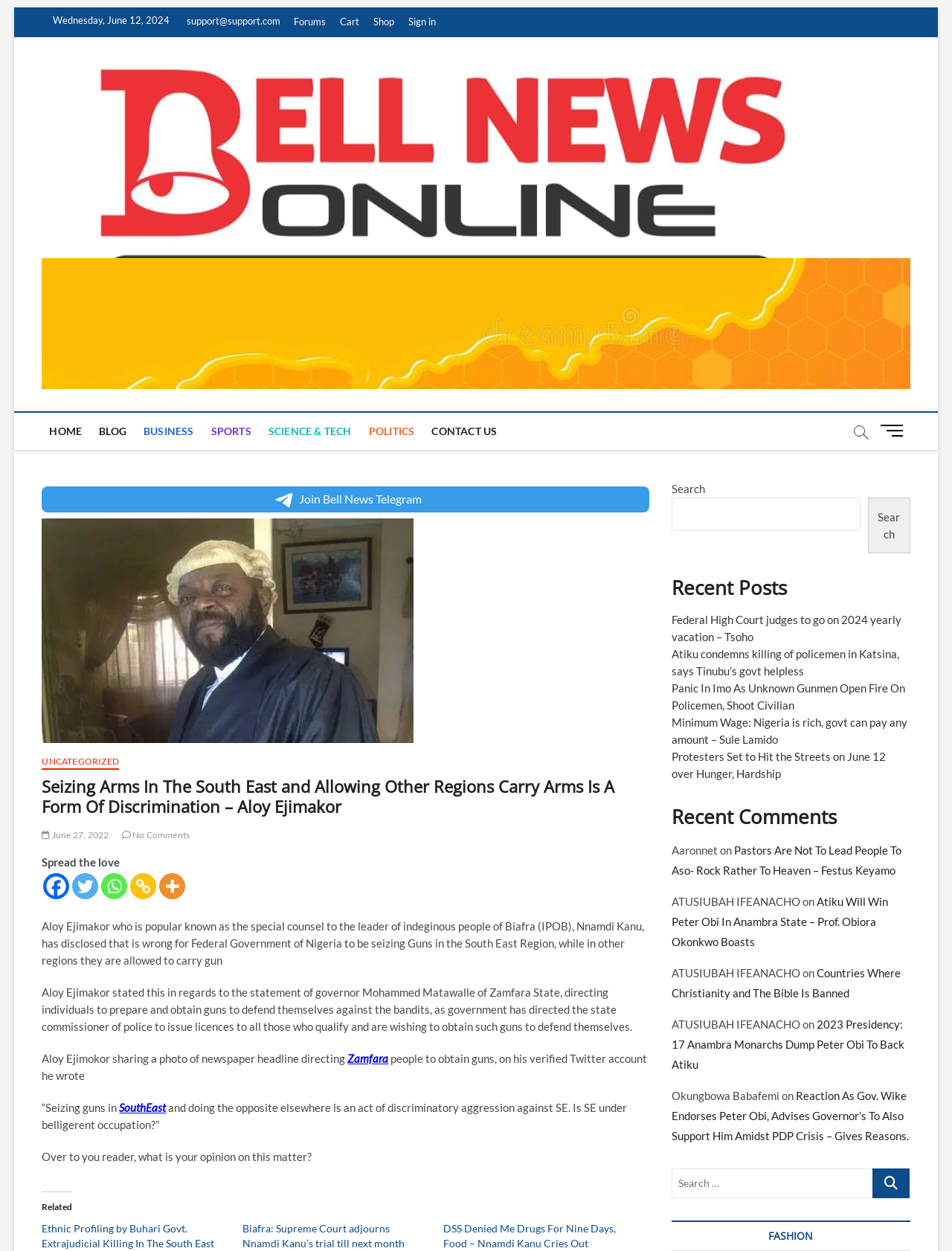Please find the bounding box coordinates of the section that needs to be clicked to achieve this instruction: "Click on the 'HOME' link".

[0.044, 0.33, 0.094, 0.36]